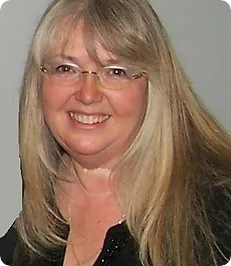When was the YLAAF established?
Examine the webpage screenshot and provide an in-depth answer to the question.

According to the caption, the Yorba Linda Arts Alliance Foundation (YLAAF) was established in 1999, which provides the answer to the question.